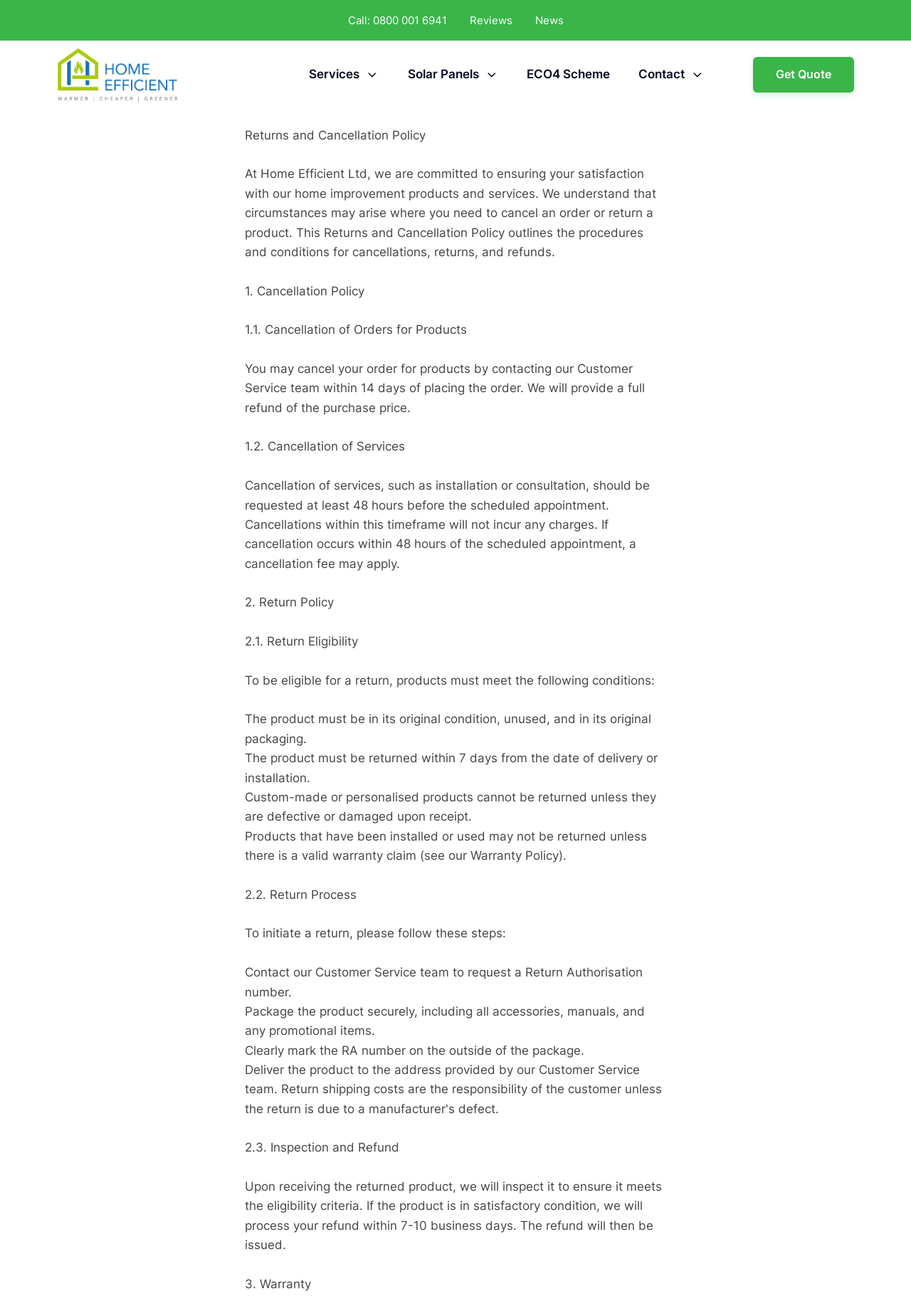Provide the bounding box coordinates of the UI element that matches the description: "Call: 0800 001 6941".

[0.382, 0.009, 0.49, 0.022]